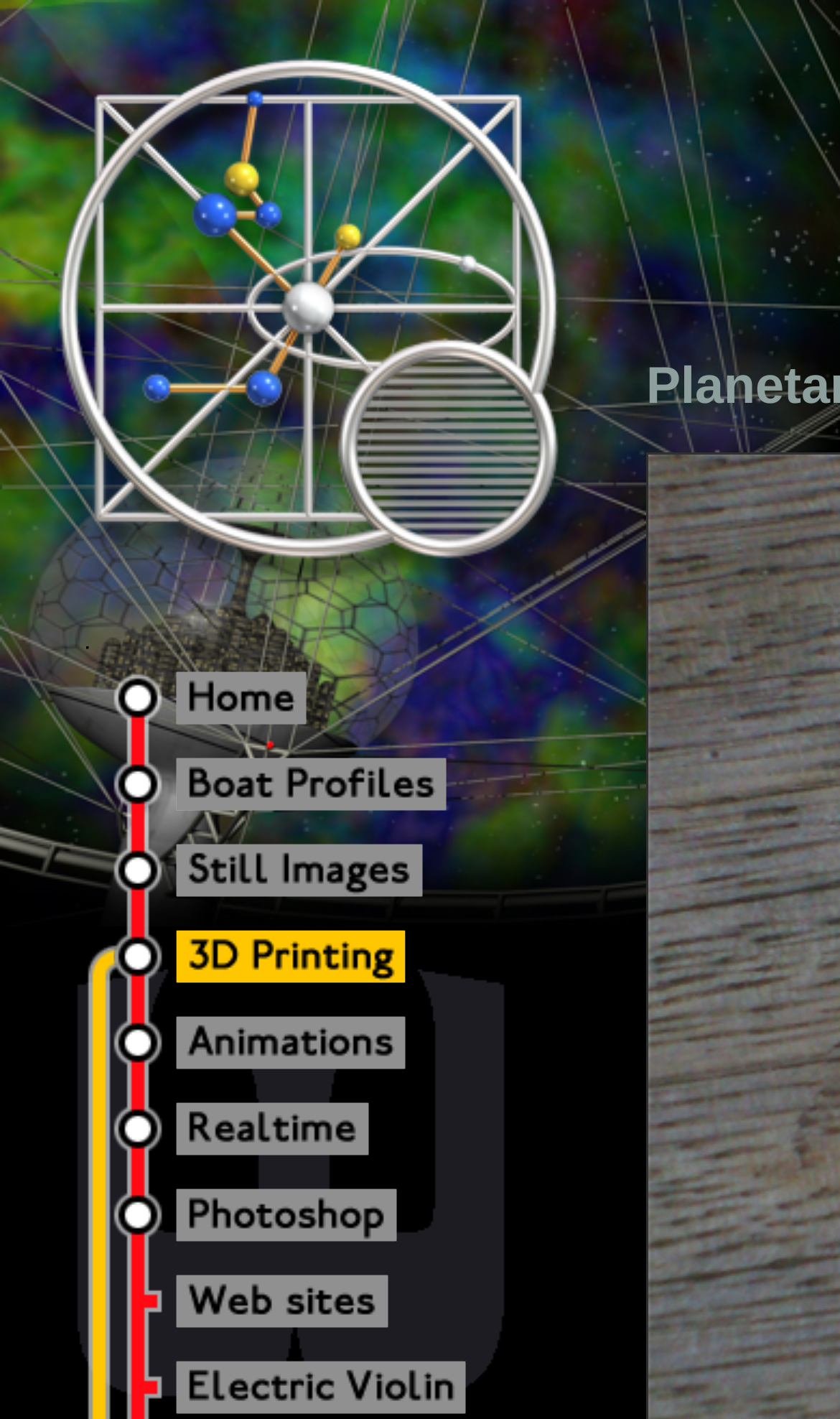Please locate the bounding box coordinates of the element that should be clicked to achieve the given instruction: "check electric violin".

[0.21, 0.96, 0.554, 0.996]